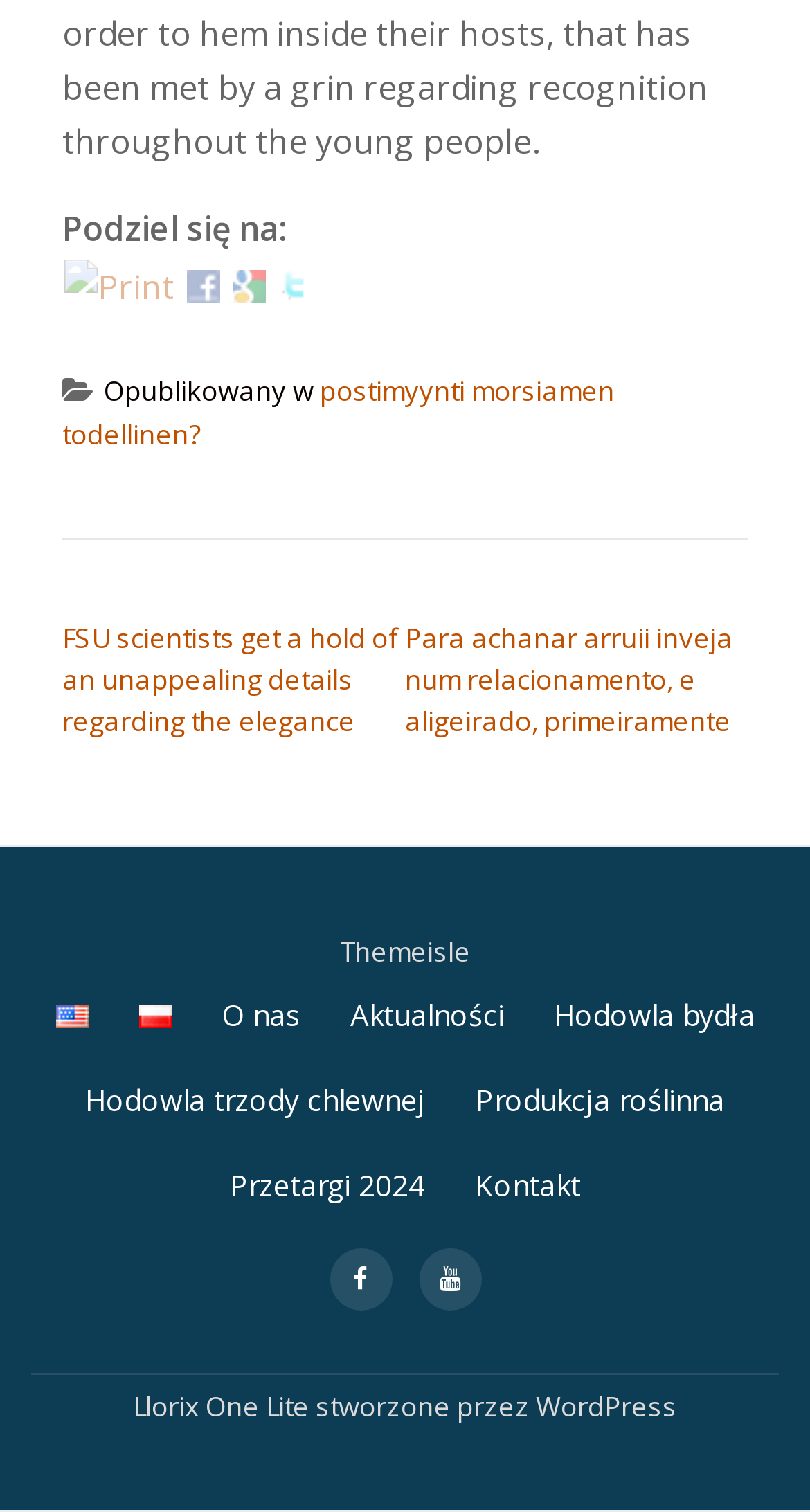Please mark the bounding box coordinates of the area that should be clicked to carry out the instruction: "Switch to English".

[0.068, 0.658, 0.109, 0.684]